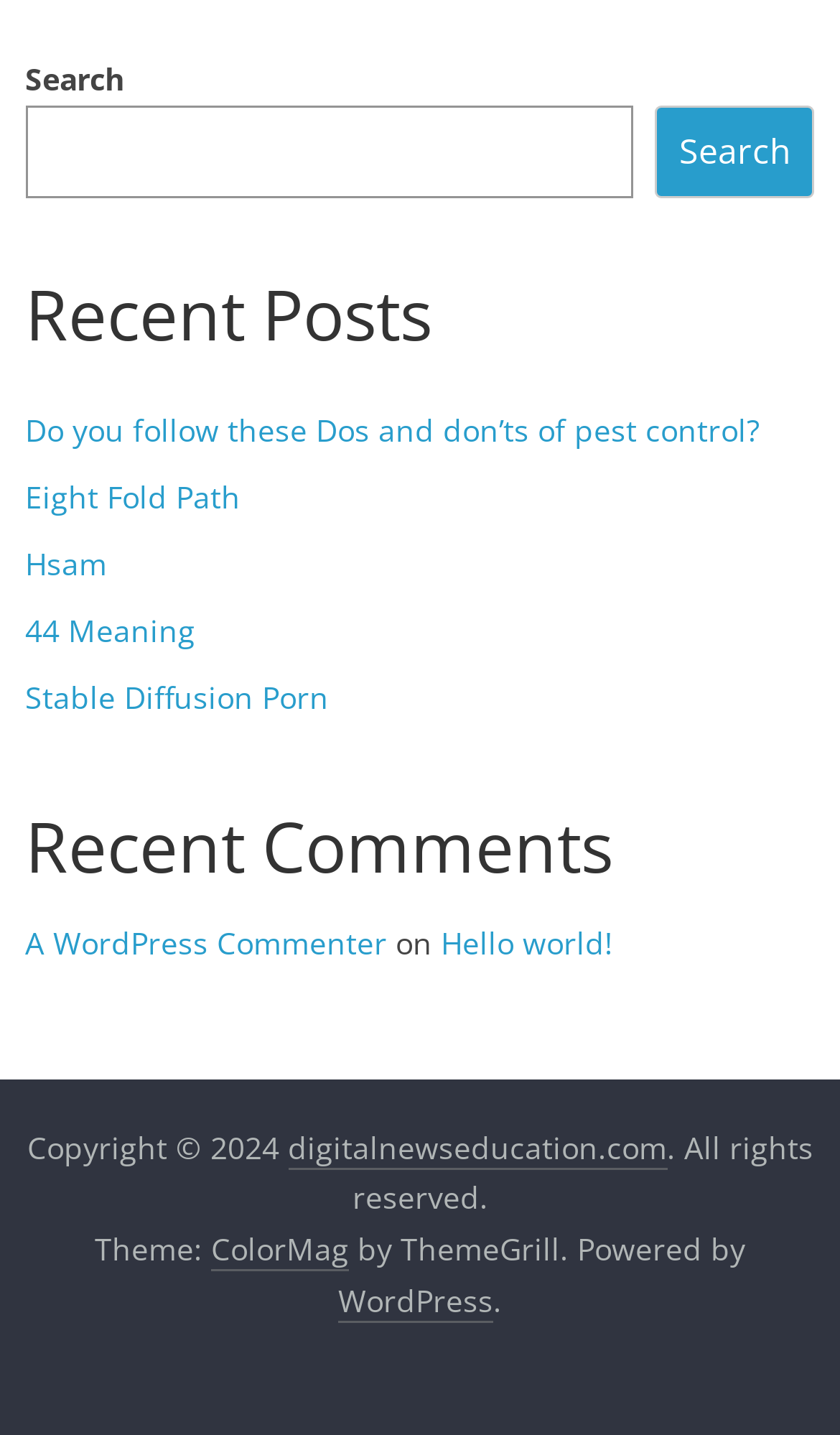How many recent posts are listed?
Please utilize the information in the image to give a detailed response to the question.

Under the 'Recent Posts' heading, there are five links to different posts, including 'Do you follow these Dos and don’ts of pest control?', 'Eight Fold Path', 'Hsam', '44 Meaning', and 'Stable Diffusion Porn'.